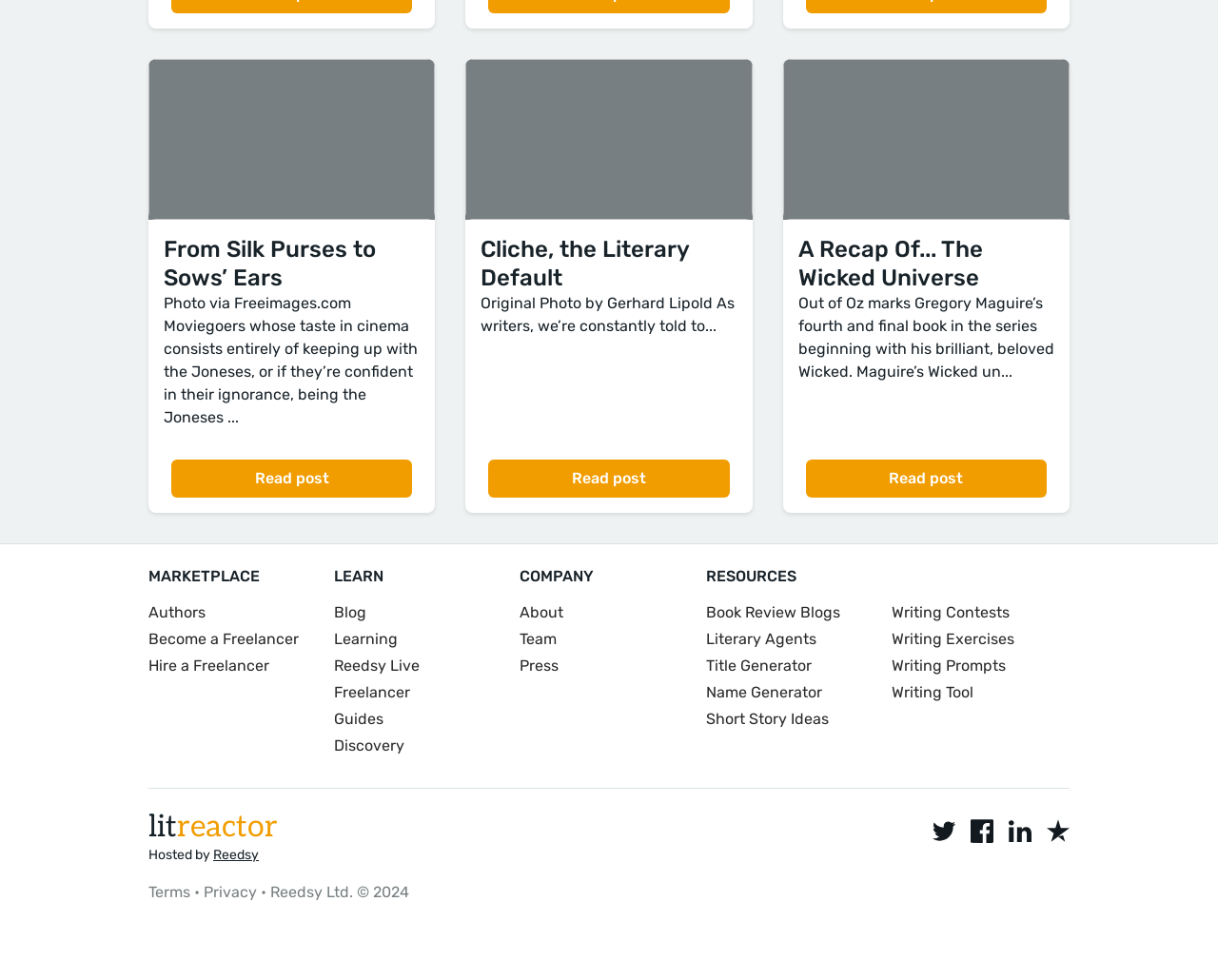Pinpoint the bounding box coordinates of the element you need to click to execute the following instruction: "Read the post 'From Silk Purses to Sows’ Ears'". The bounding box should be represented by four float numbers between 0 and 1, in the format [left, top, right, bottom].

[0.122, 0.06, 0.357, 0.523]